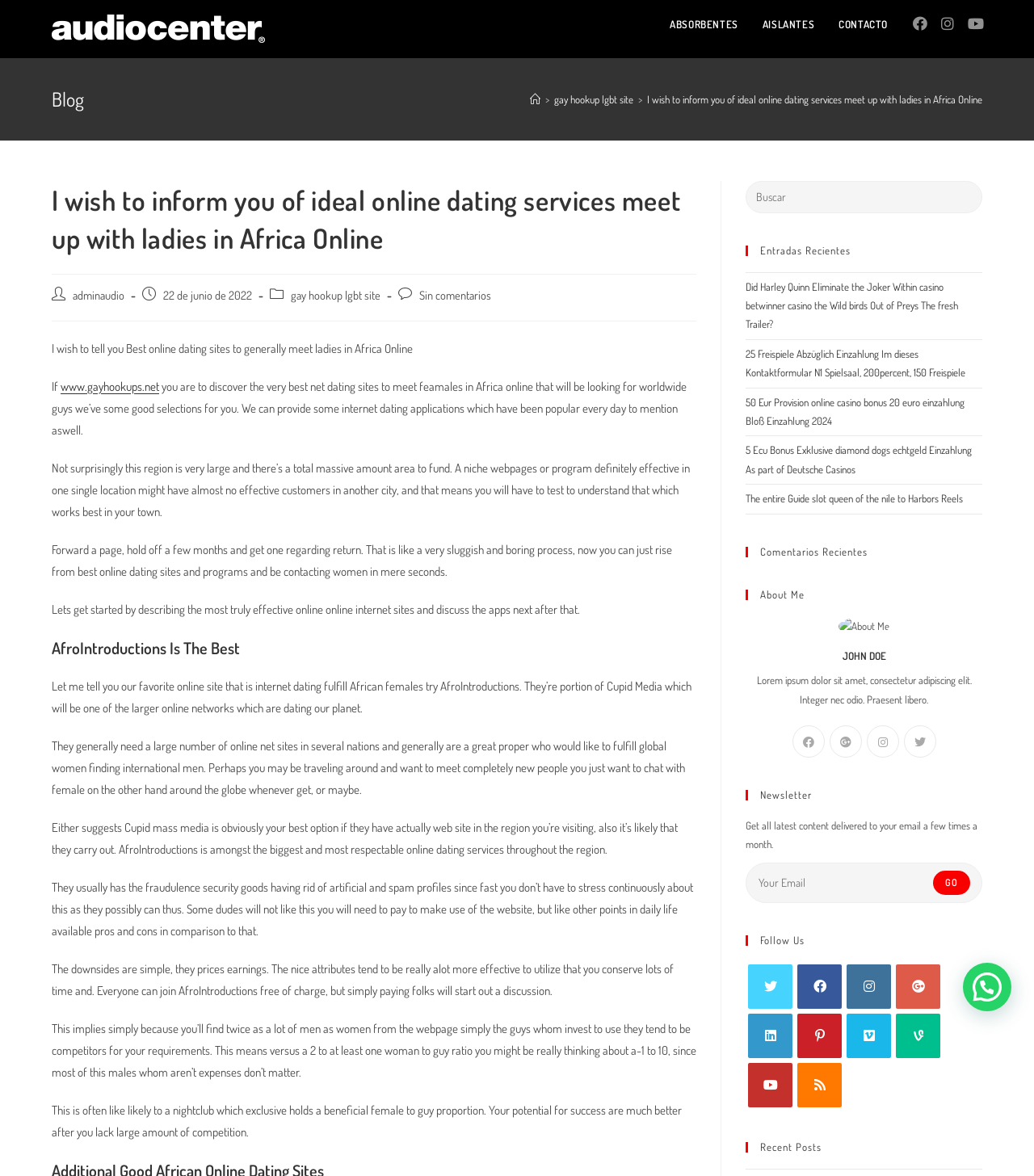Using the information in the image, give a comprehensive answer to the question: 
What is the name of the author of the article?

The author of the article is identified as JOHN DOE, whose profile picture and brief bio are provided in the 'About Me' section of the website.